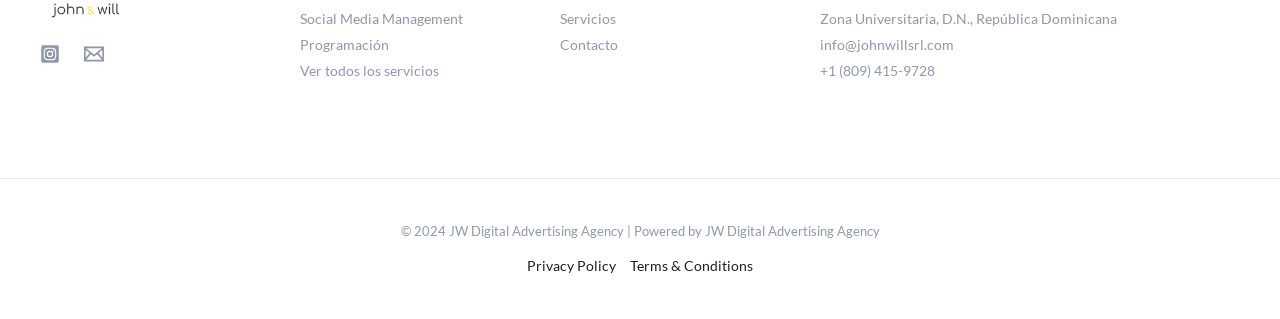Use a single word or phrase to answer the question: 
How many social media links are present on the website?

2